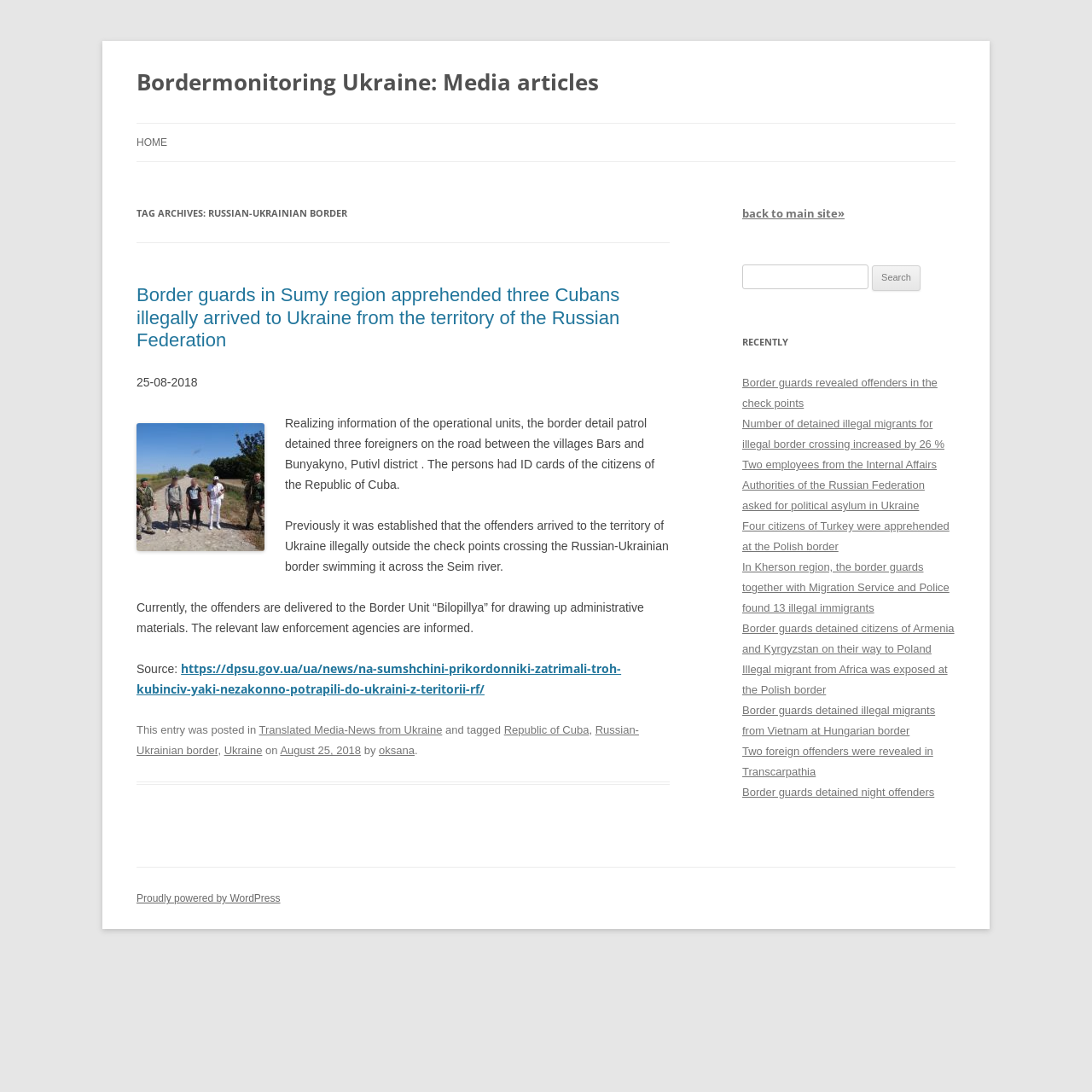Please find the bounding box coordinates of the element that must be clicked to perform the given instruction: "Read the article about Cubans illegally arrived to Ukraine". The coordinates should be four float numbers from 0 to 1, i.e., [left, top, right, bottom].

[0.125, 0.26, 0.567, 0.321]